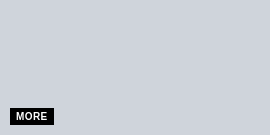What topics are discussed on the webpage?
Please provide an in-depth and detailed response to the question.

The webpage is dedicated to informing readers about important developments and discussions in the areas of Corporate Social Responsibility (CSR) and sustainable practices, as indicated by the button's placement within the context of surrounding articles.